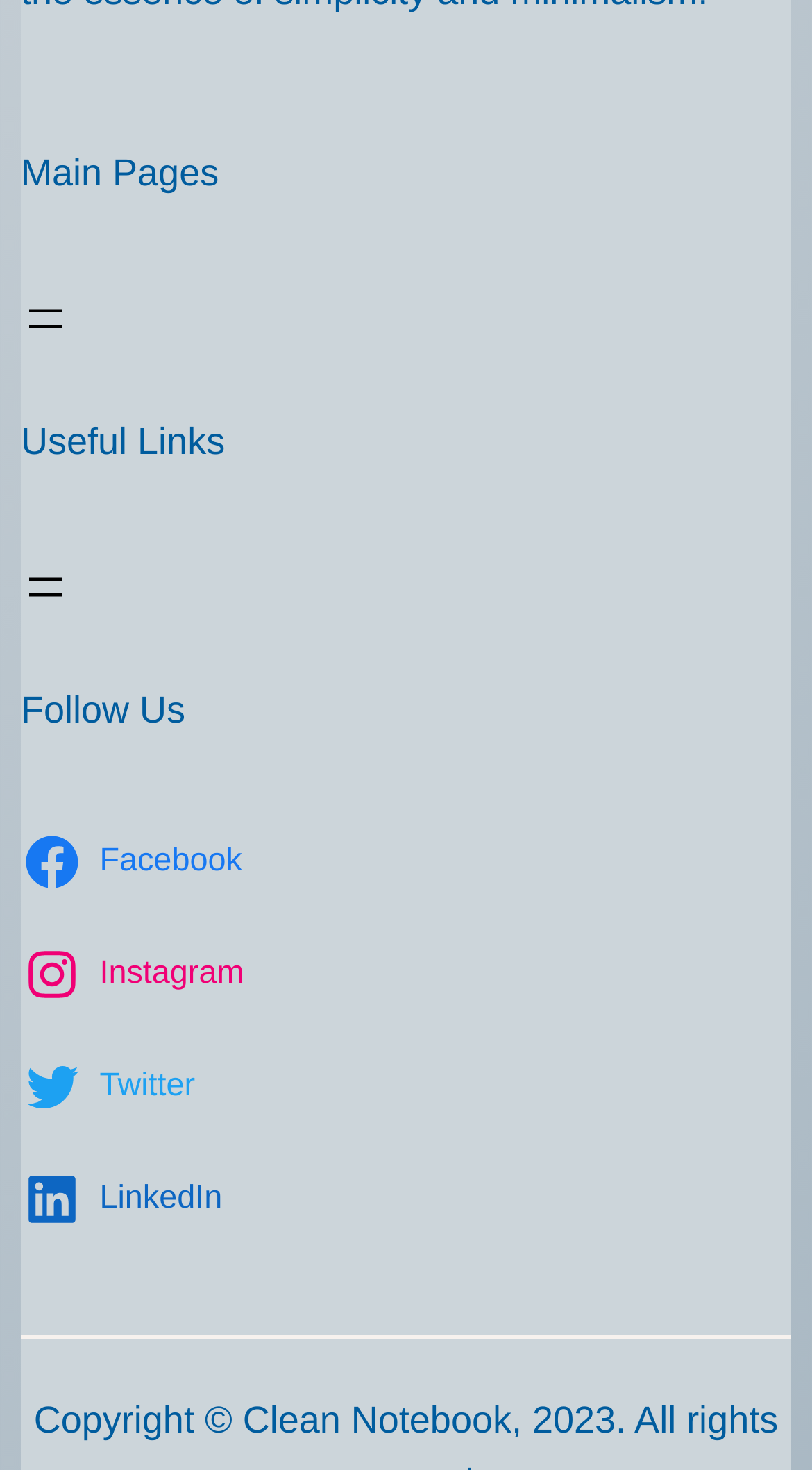Identify the bounding box of the HTML element described as: "aria-label="Open menu"".

[0.026, 0.199, 0.087, 0.233]